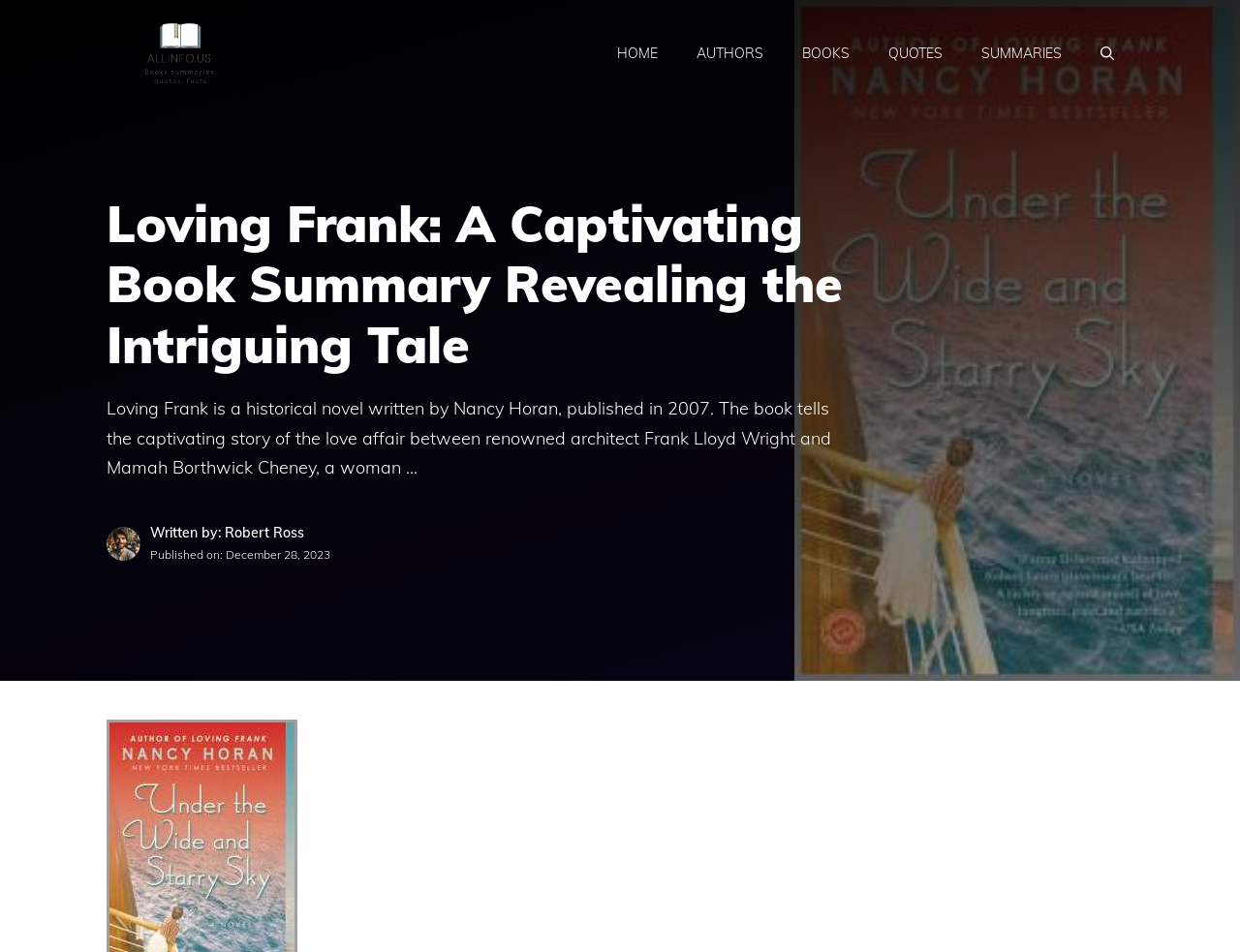Given the element description: "aria-label="Open Search Bar"", predict the bounding box coordinates of the UI element it refers to, using four float numbers between 0 and 1, i.e., [left, top, right, bottom].

[0.872, 0.026, 0.914, 0.087]